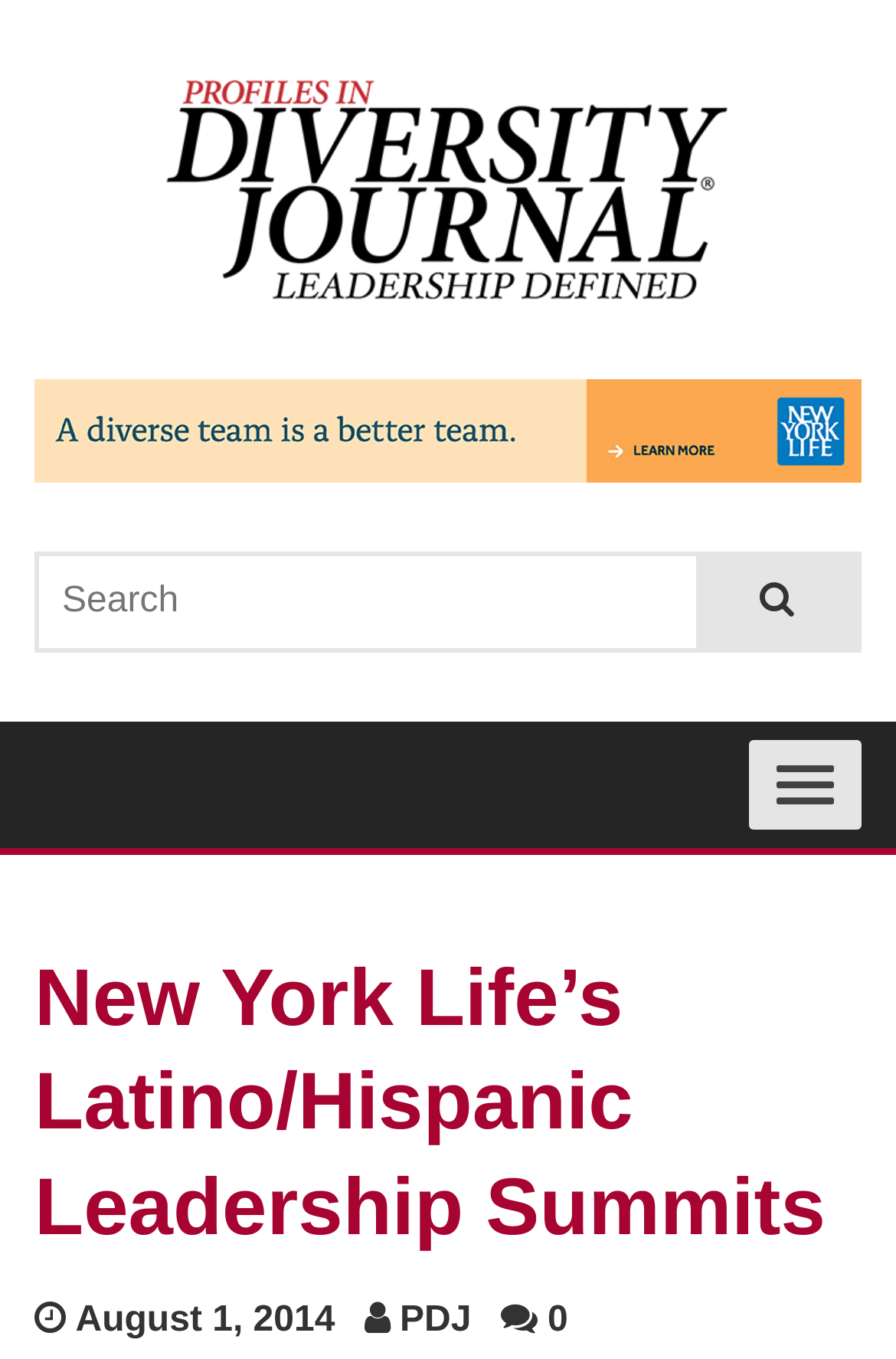Your task is to extract the text of the main heading from the webpage.

New York Life’s Latino/Hispanic Leadership Summits